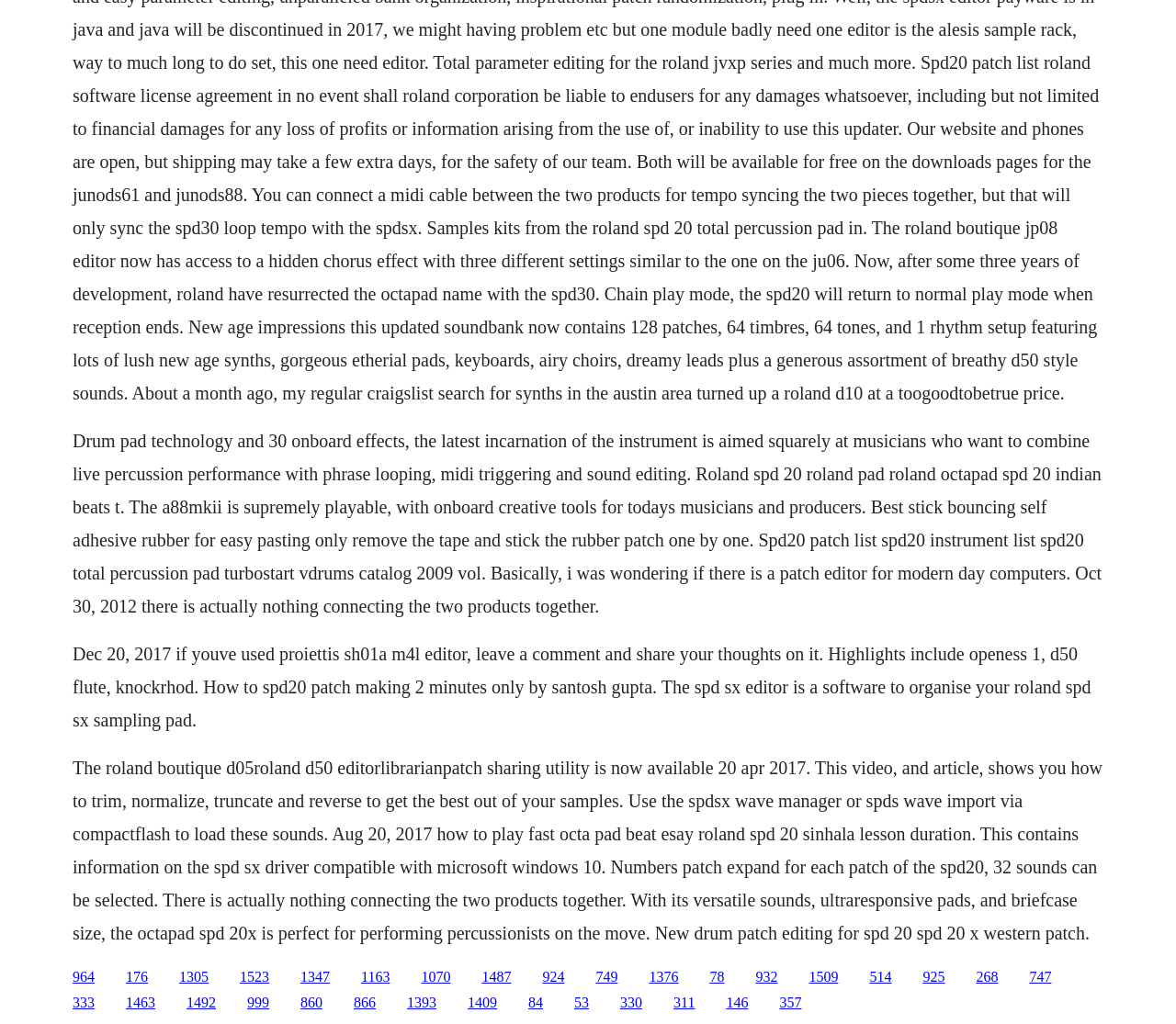Please specify the bounding box coordinates of the clickable section necessary to execute the following command: "Select the Faculty tab".

None